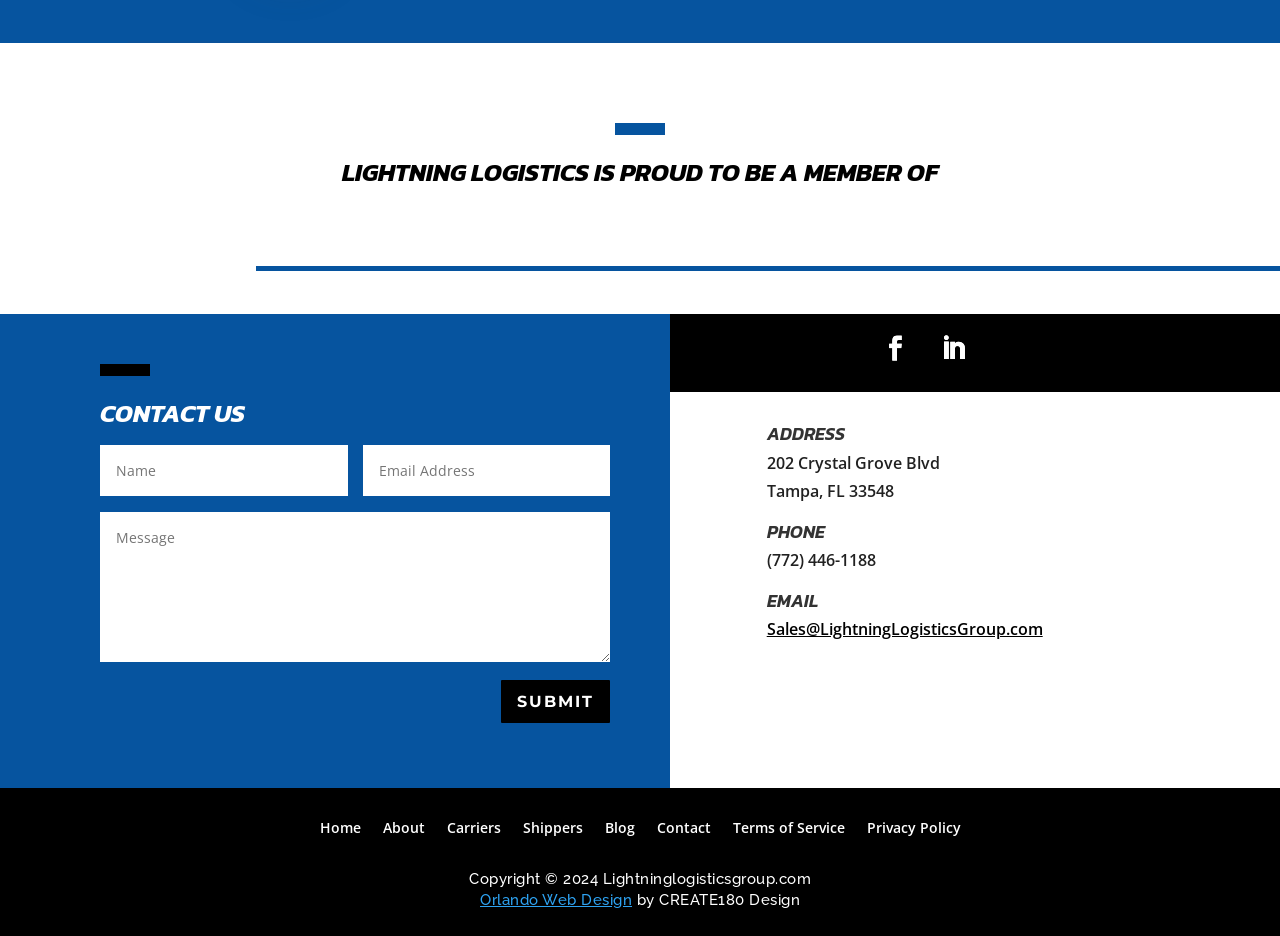Highlight the bounding box coordinates of the element you need to click to perform the following instruction: "Go to the home page."

[0.25, 0.869, 0.282, 0.892]